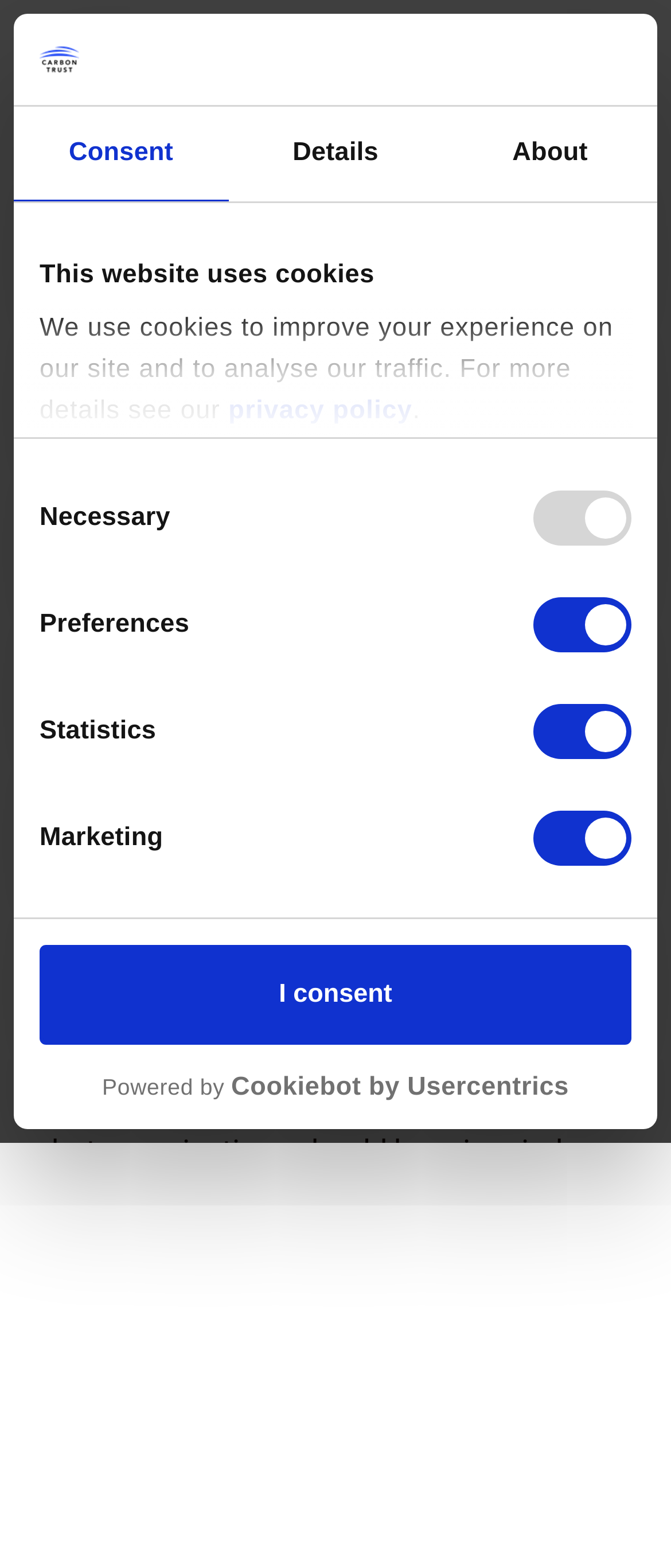Find the bounding box coordinates of the clickable area that will achieve the following instruction: "Go to the 'Home' page".

[0.041, 0.018, 0.221, 0.067]